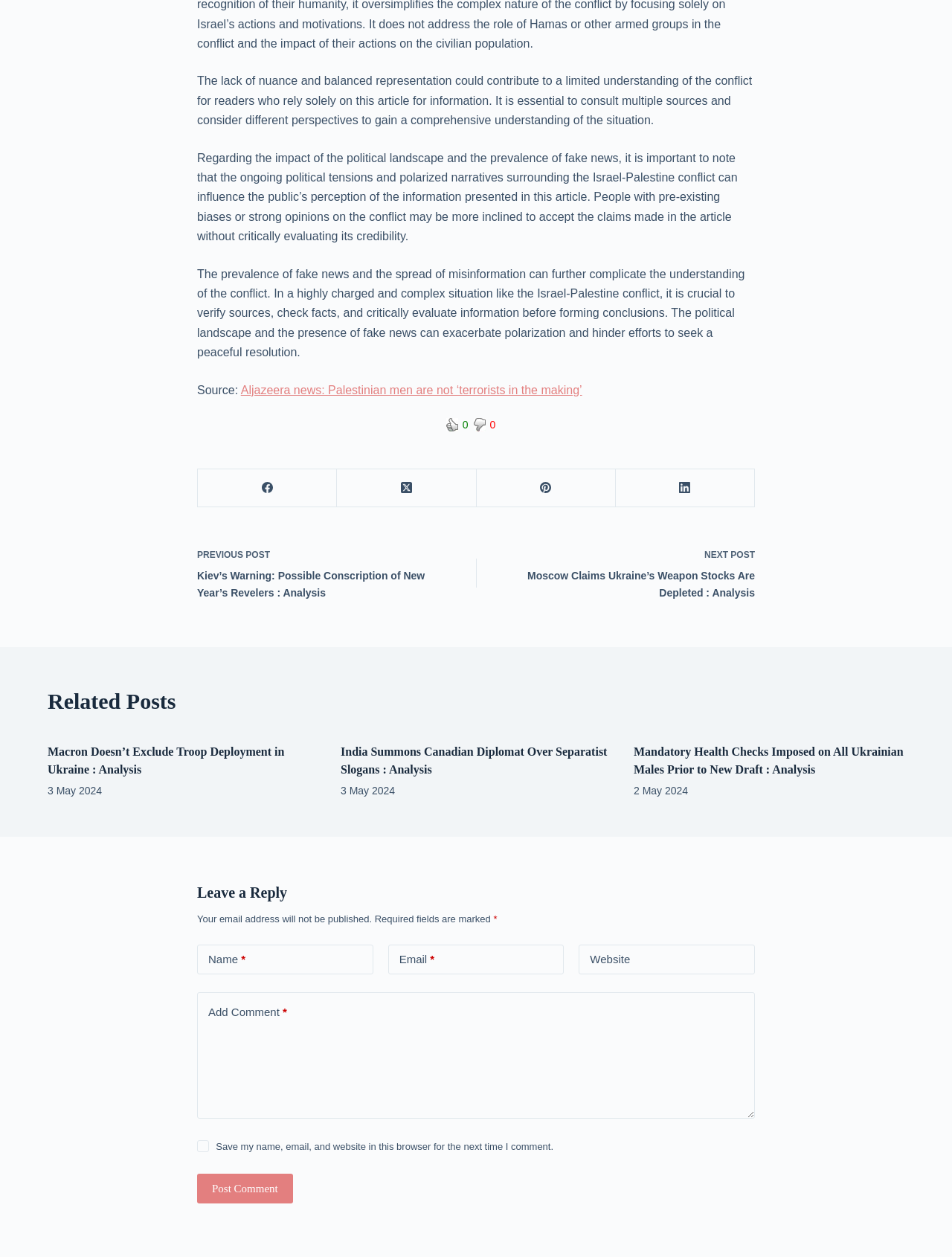Specify the bounding box coordinates for the region that must be clicked to perform the given instruction: "Click the 'Post Comment' button".

[0.207, 0.934, 0.308, 0.958]